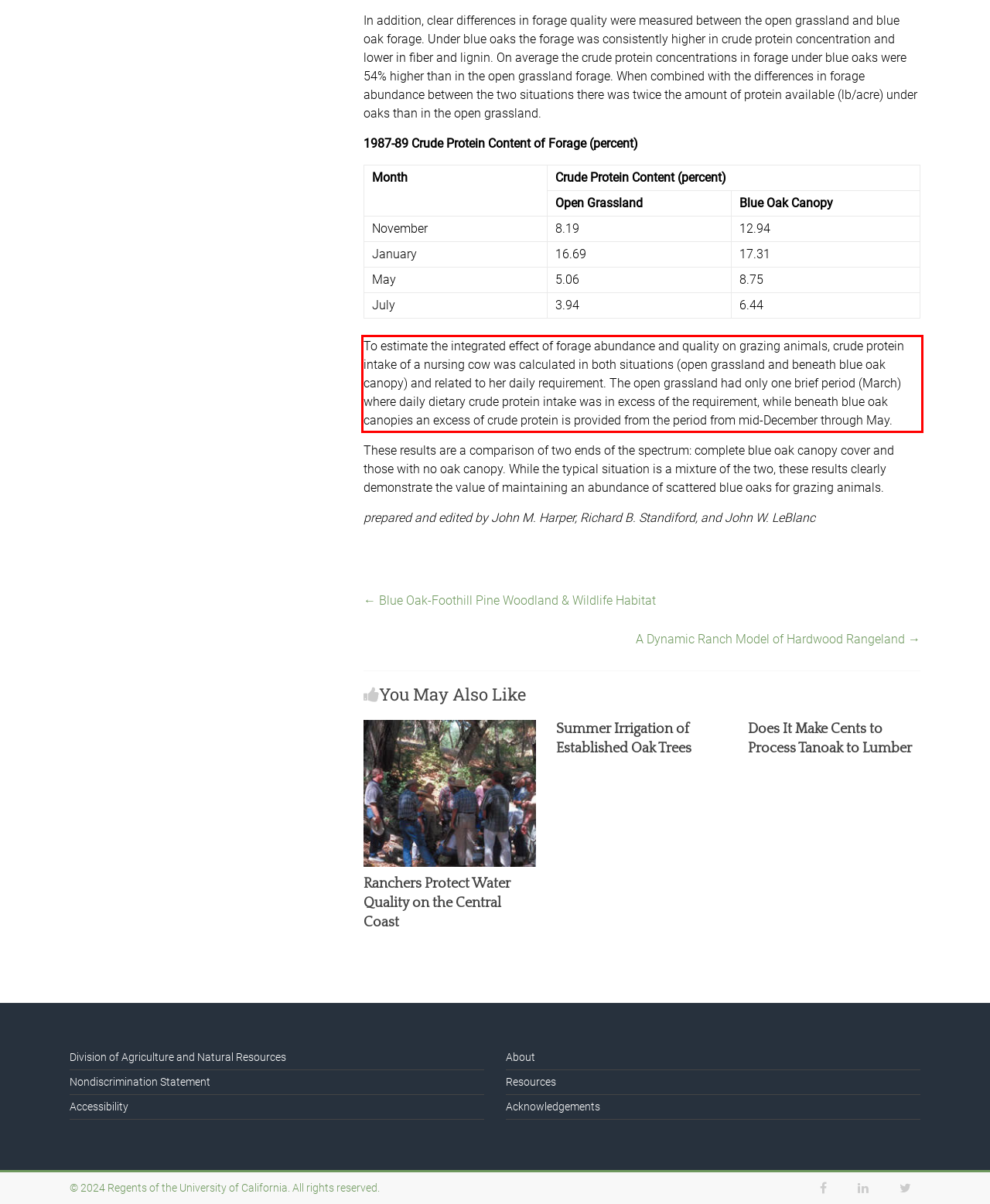View the screenshot of the webpage and identify the UI element surrounded by a red bounding box. Extract the text contained within this red bounding box.

To estimate the integrated effect of forage abundance and quality on grazing animals, crude protein intake of a nursing cow was calculated in both situations (open grassland and beneath blue oak canopy) and related to her daily requirement. The open grassland had only one brief period (March) where daily dietary crude protein intake was in excess of the requirement, while beneath blue oak canopies an excess of crude protein is provided from the period from mid-December through May.